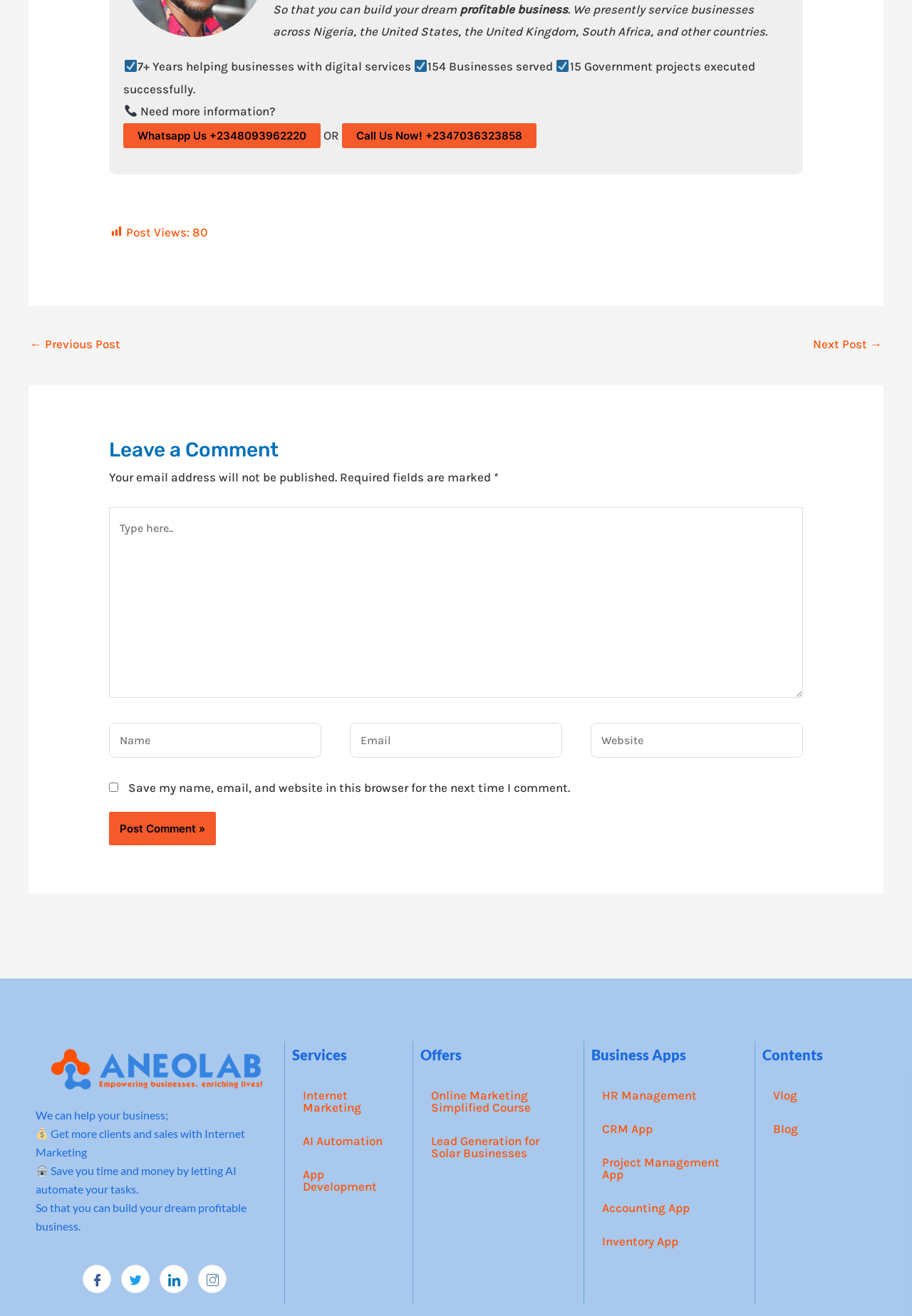Could you specify the bounding box coordinates for the clickable section to complete the following instruction: "click on slot gacor link"?

None